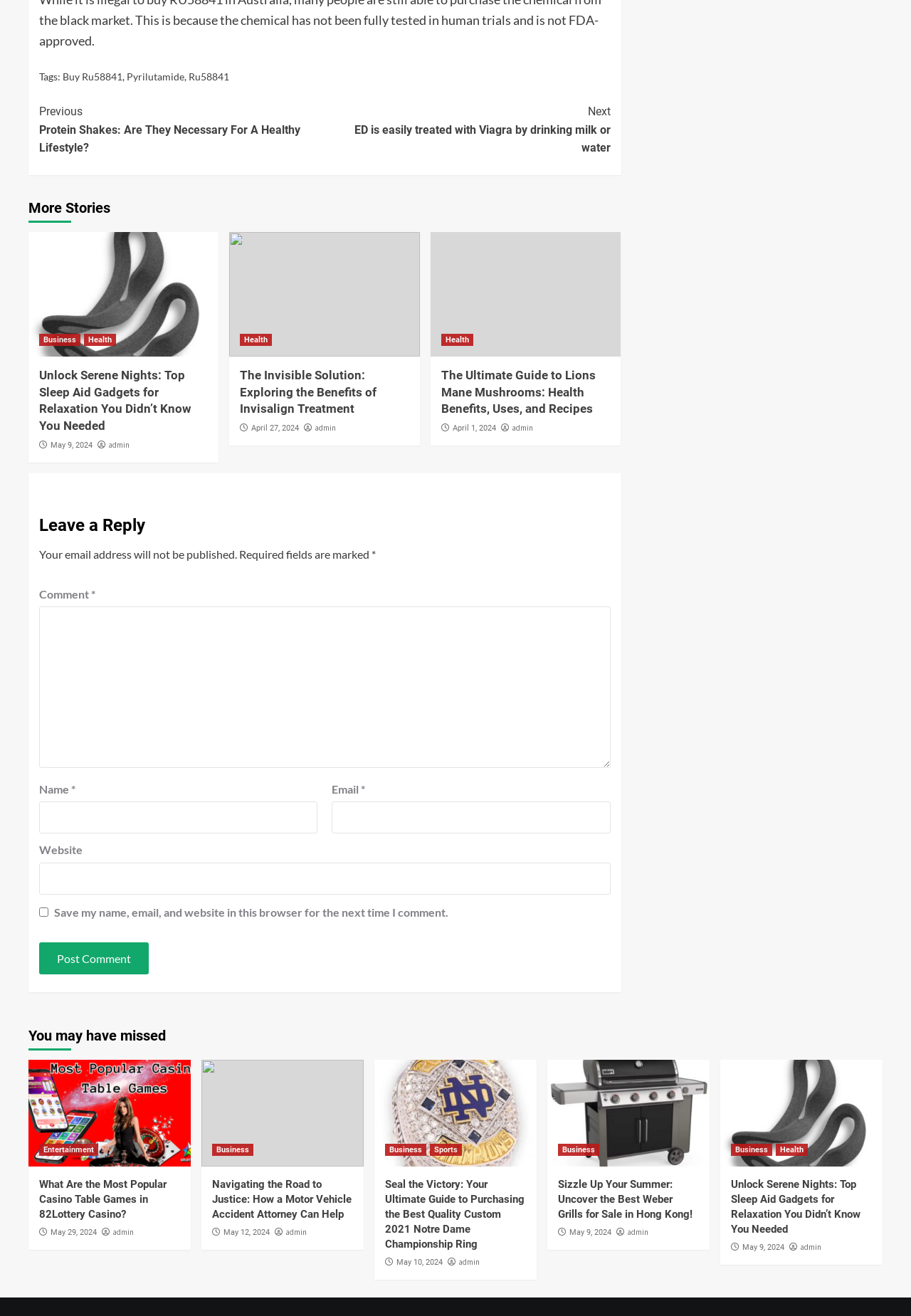Given the description of the UI element: "parent_node: Comment * name="comment"", predict the bounding box coordinates in the form of [left, top, right, bottom], with each value being a float between 0 and 1.

[0.043, 0.461, 0.67, 0.584]